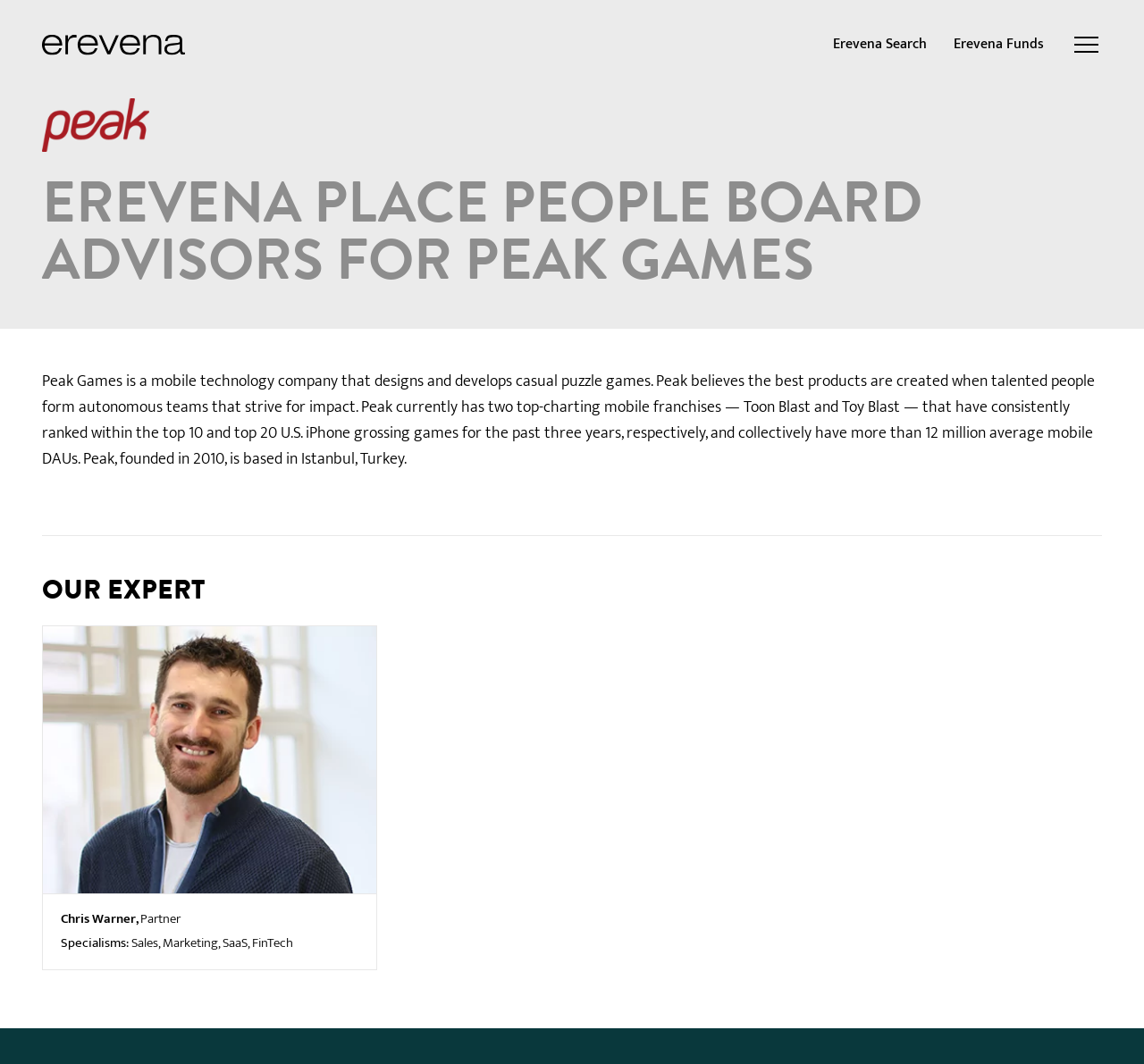Provide a brief response in the form of a single word or phrase:
What are the specialisms of Chris Warner?

Sales, Marketing, SaaS, FinTech